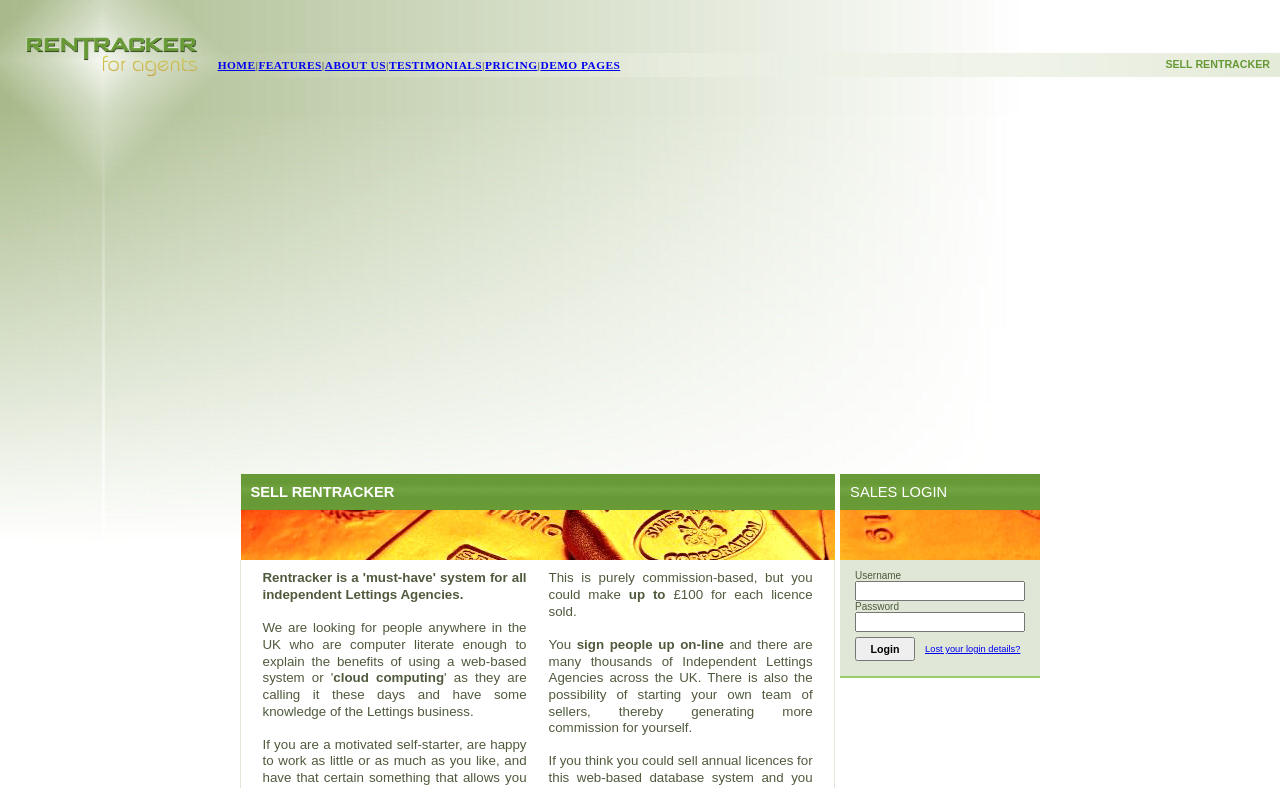What is the purpose of the 'SELL RENTRACKER' section?
Look at the image and respond with a one-word or short phrase answer.

Sales login